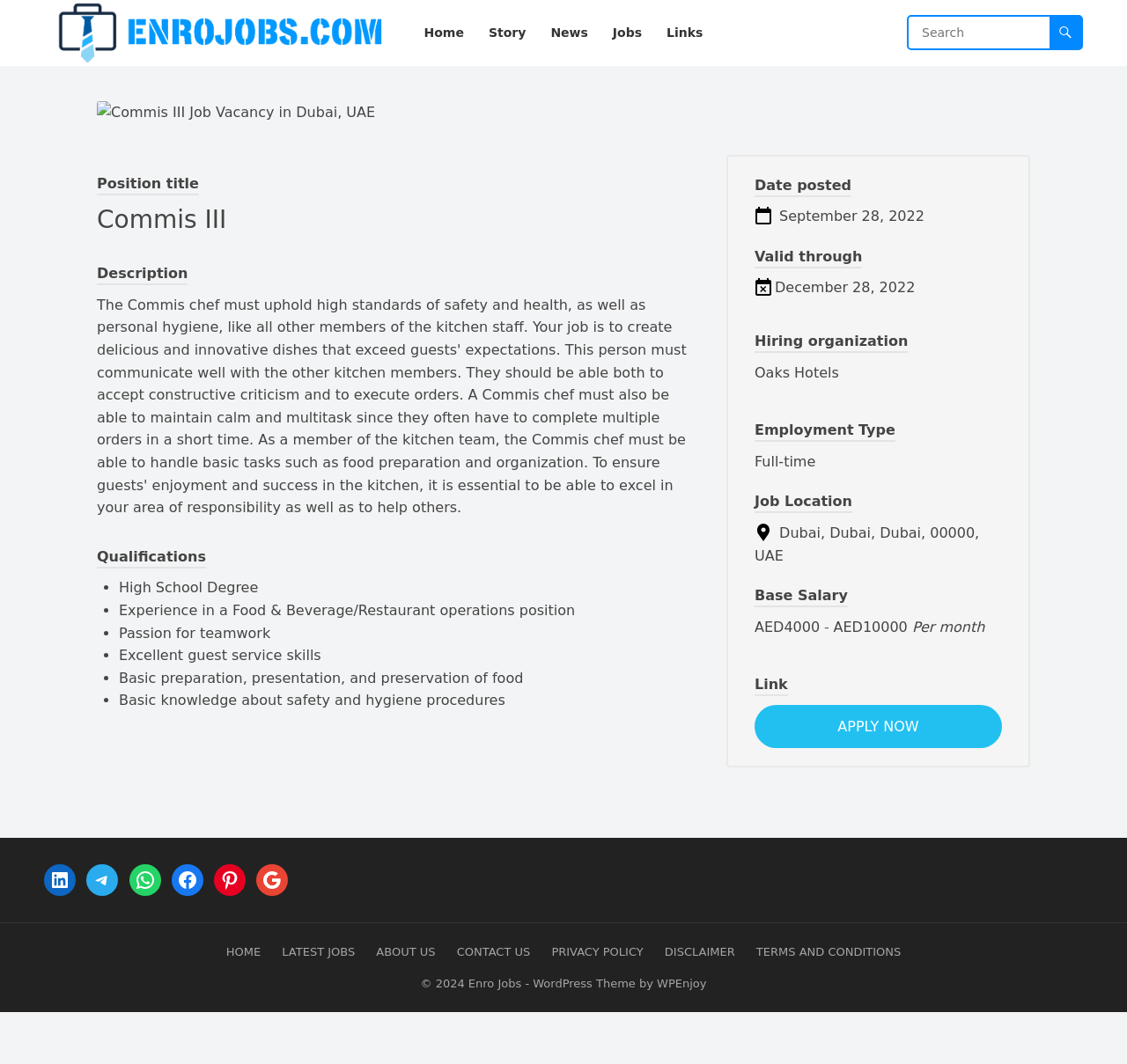Locate the bounding box coordinates of the clickable region to complete the following instruction: "Apply for the Commis III job."

[0.67, 0.662, 0.889, 0.703]